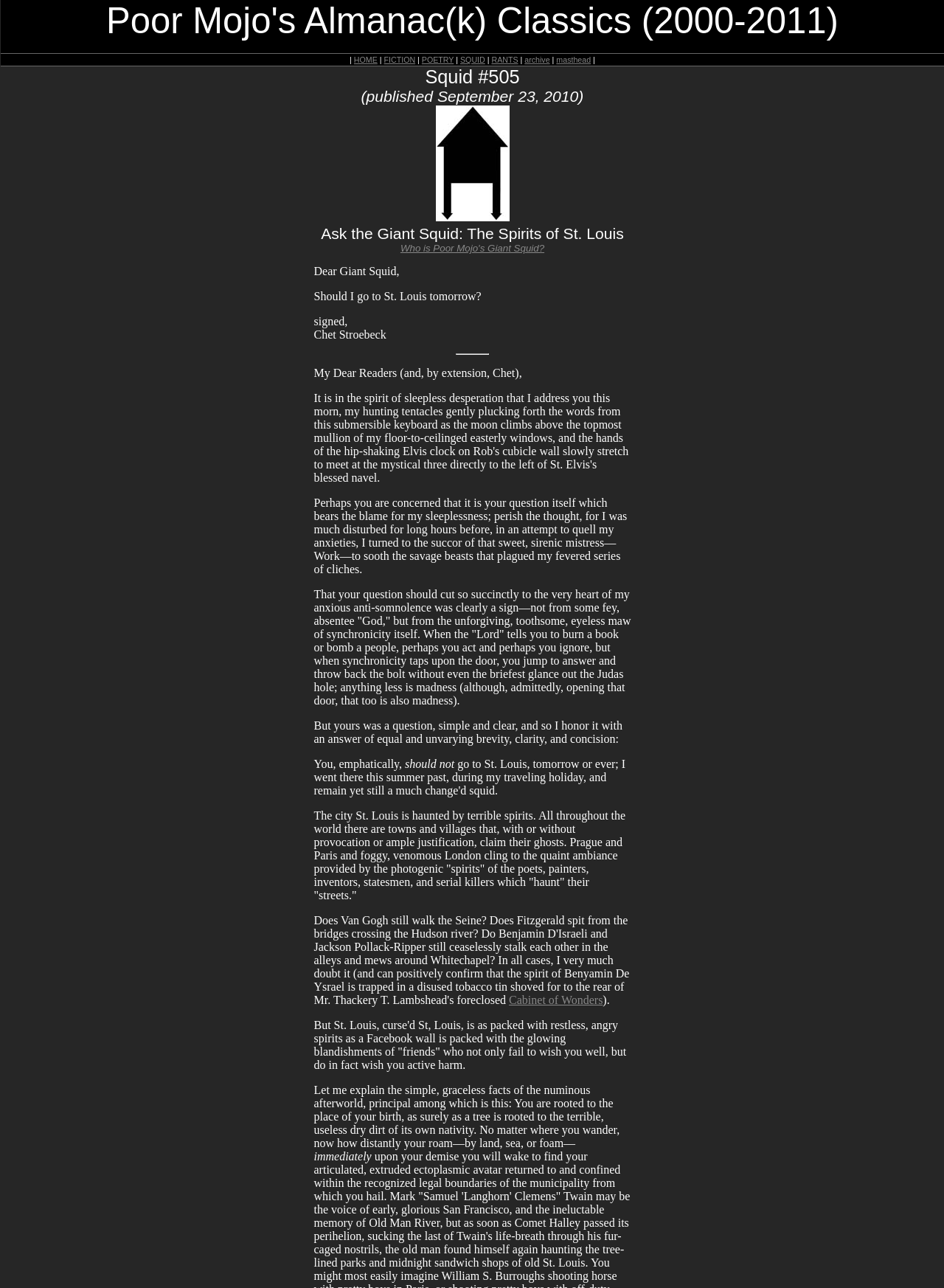Determine the bounding box coordinates for the UI element with the following description: "Cabinet of Wonders". The coordinates should be four float numbers between 0 and 1, represented as [left, top, right, bottom].

[0.539, 0.771, 0.639, 0.781]